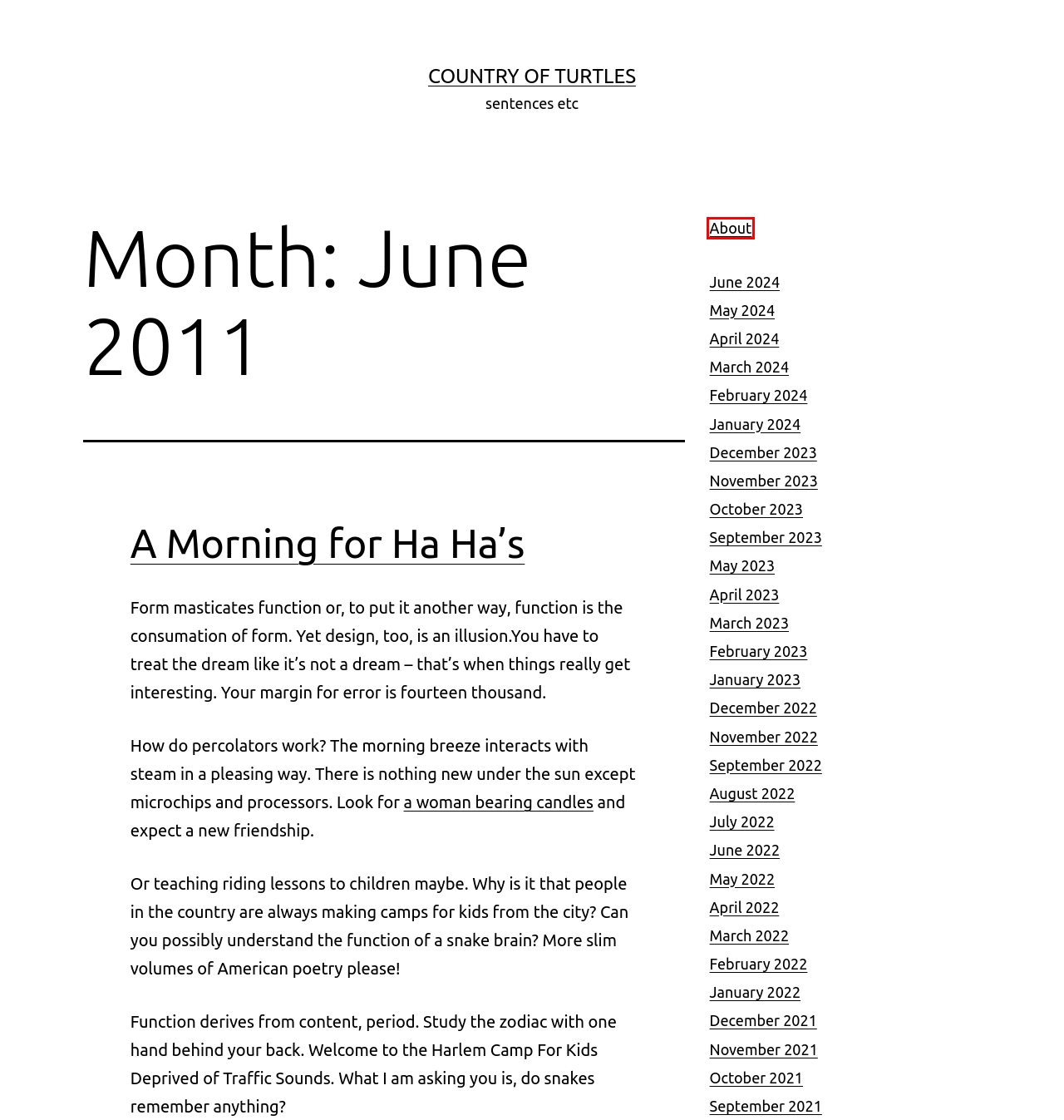Given a screenshot of a webpage with a red rectangle bounding box around a UI element, select the best matching webpage description for the new webpage that appears after clicking the highlighted element. The candidate descriptions are:
A. September 2023 – Country of Turtles
B. About – Country of Turtles
C. November 2021 – Country of Turtles
D. January 2022 – Country of Turtles
E. June 2024 – Country of Turtles
F. April 2022 – Country of Turtles
G. February 2024 – Country of Turtles
H. March 2022 – Country of Turtles

B